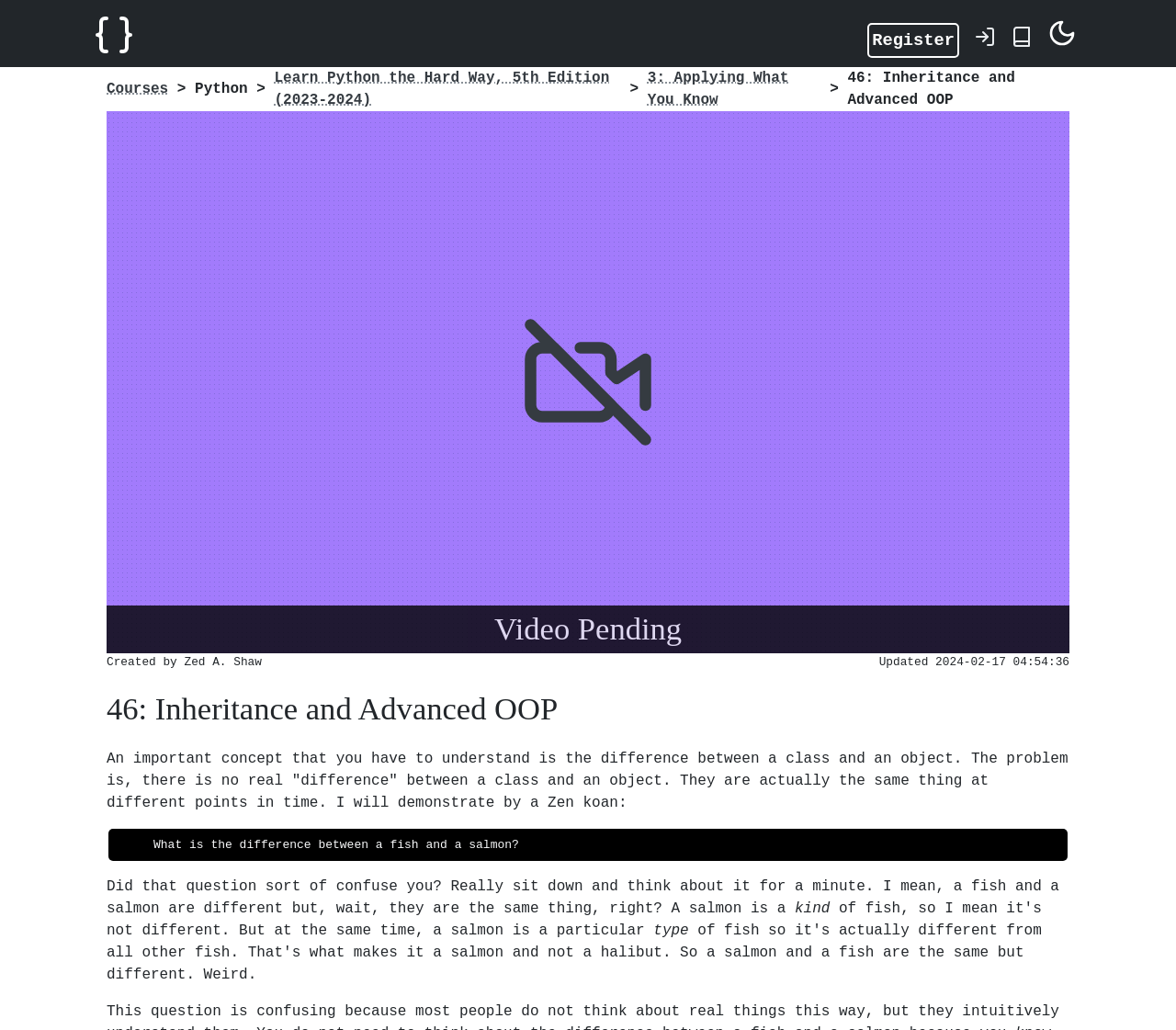Using the image as a reference, answer the following question in as much detail as possible:
What is the topic of the current lesson?

I found the answer by examining the static text element with the text '46: Inheritance and Advanced OOP' which is a child of the root element. This suggests that the current lesson is about 'Inheritance and Advanced OOP'.